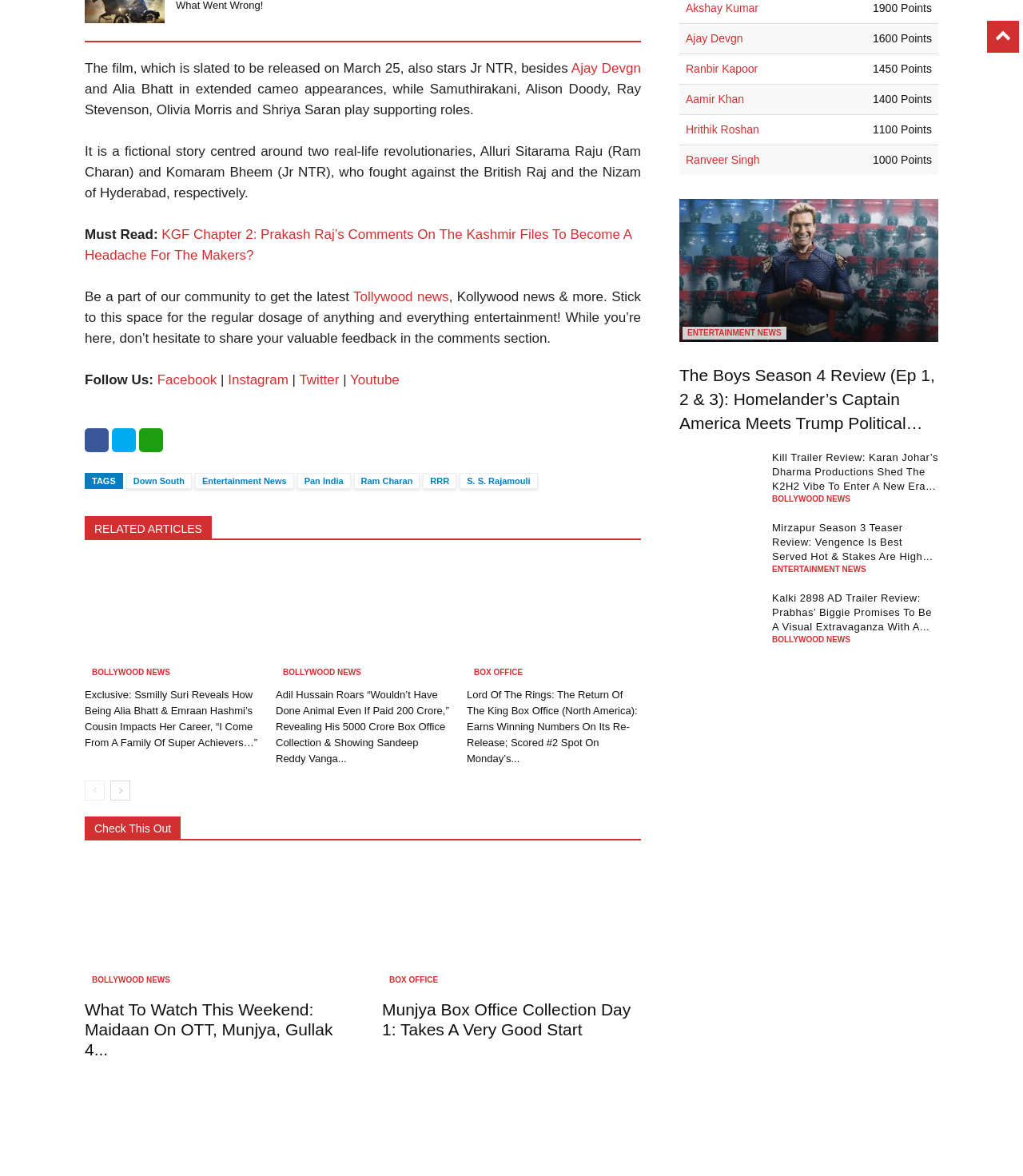Identify the bounding box coordinates of the section to be clicked to complete the task described by the following instruction: "Read the article about Adil Hussain". The coordinates should be four float numbers between 0 and 1, formatted as [left, top, right, bottom].

[0.27, 0.478, 0.44, 0.58]